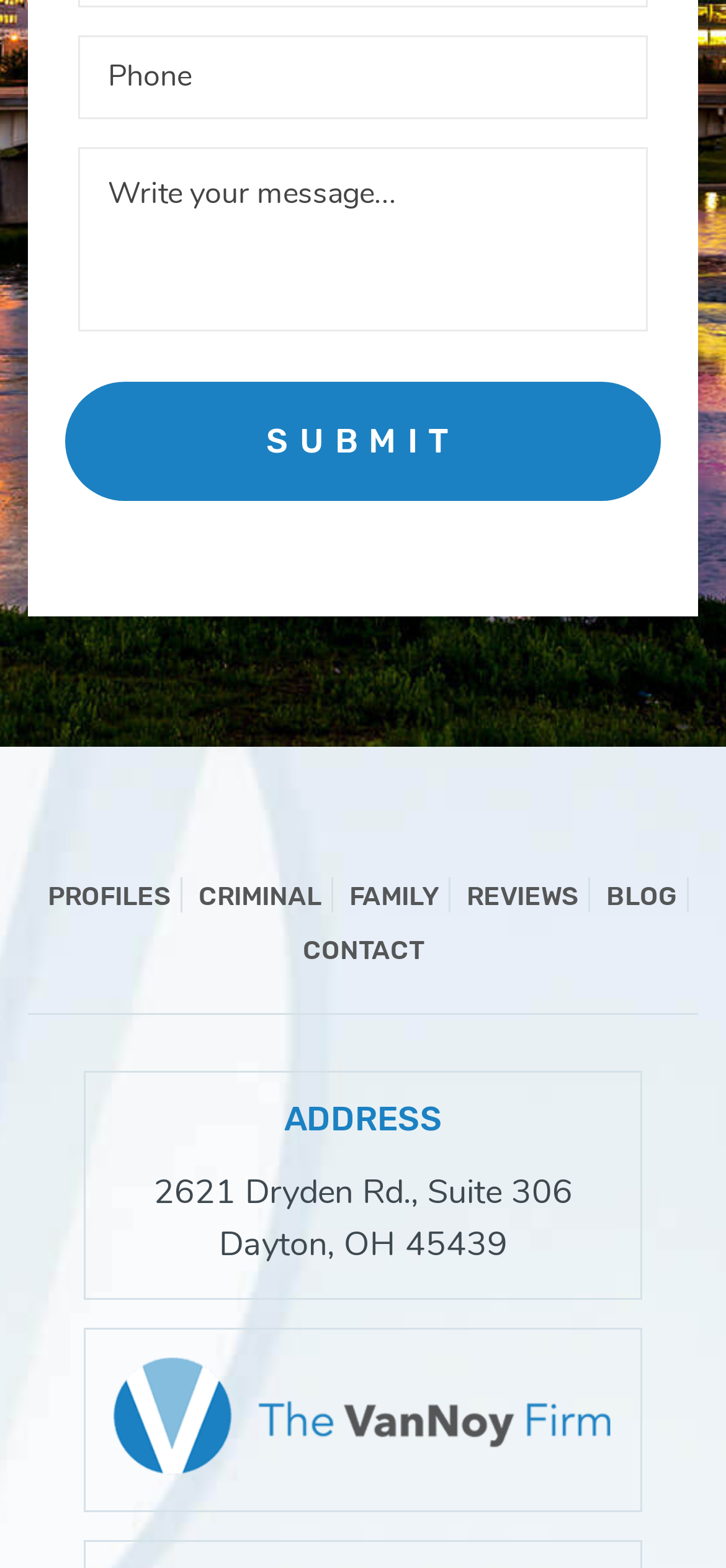Determine the bounding box coordinates for the clickable element required to fulfill the instruction: "go to Home". Provide the coordinates as four float numbers between 0 and 1, i.e., [left, top, right, bottom].

None